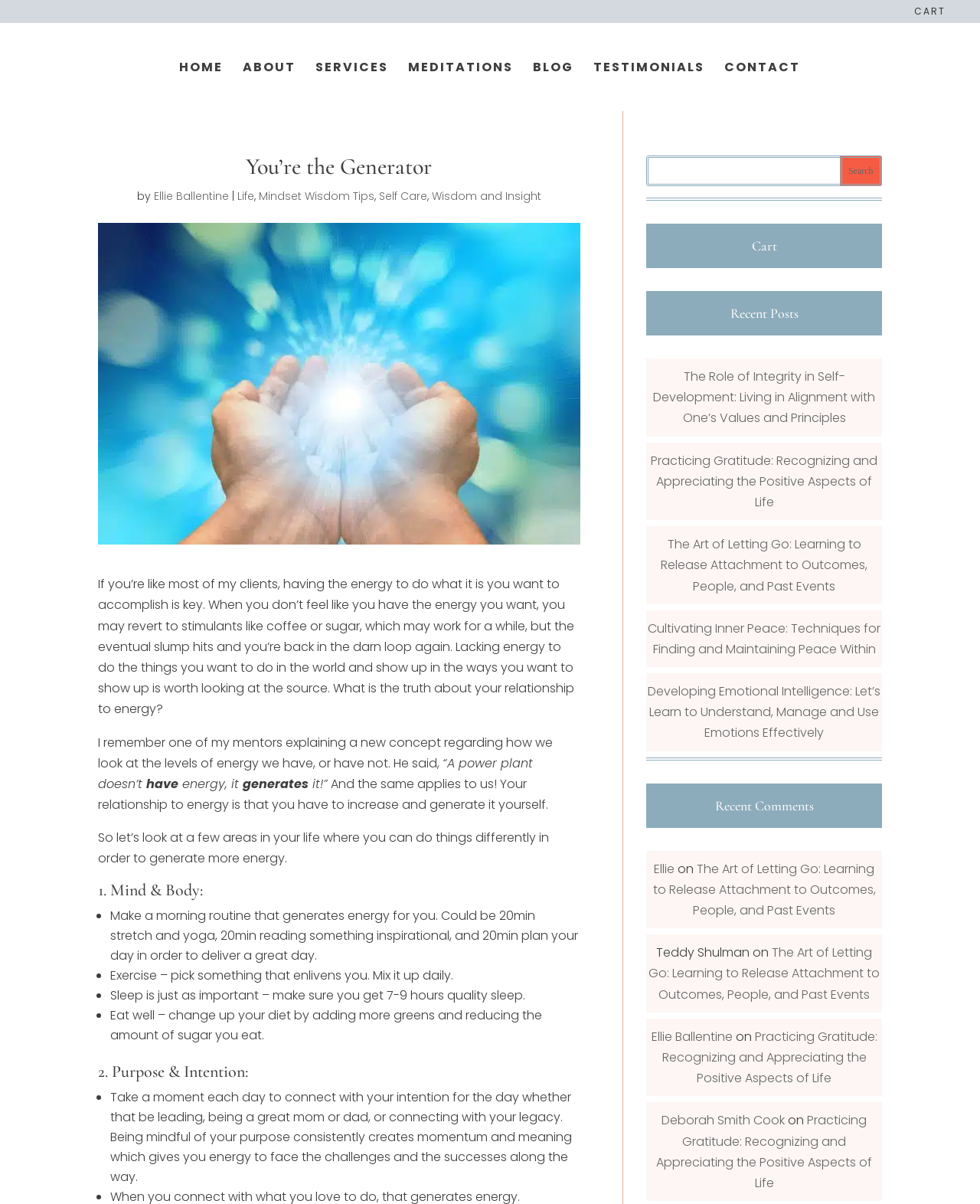Specify the bounding box coordinates of the area that needs to be clicked to achieve the following instruction: "View the 'Recent Comments' section".

[0.659, 0.651, 0.9, 0.687]